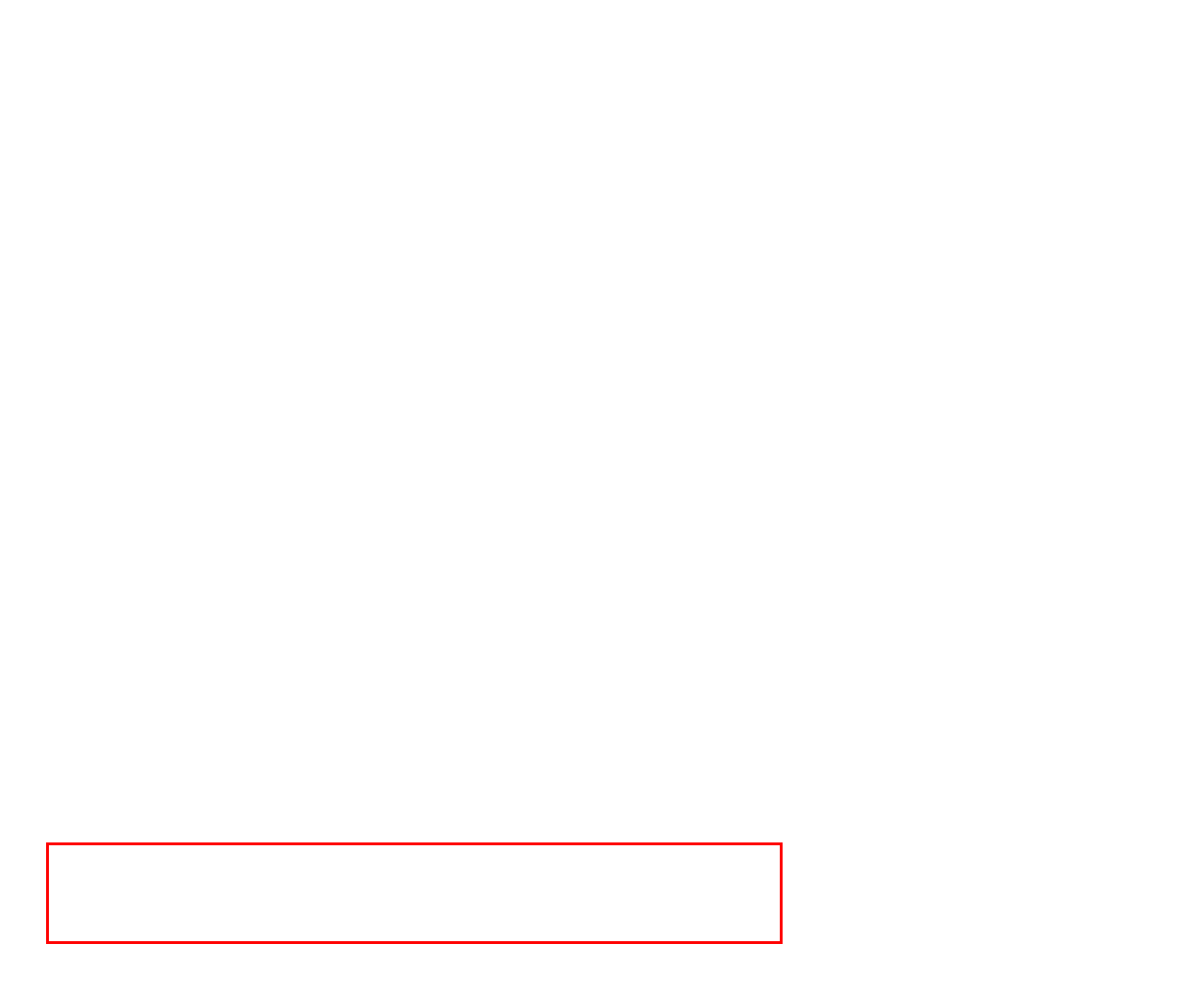Identify the text inside the red bounding box in the provided webpage screenshot and transcribe it.

The NTU Institute of Structural Biology (NISB) is to be fully operational in the first quarter of 2016. It will be led by Daniela Rhodes, who won the S$24 million Tier 3 Ministry of Education research grant in 2013. The grant will partly bankroll the institute's research projects that are now in the pipeline.